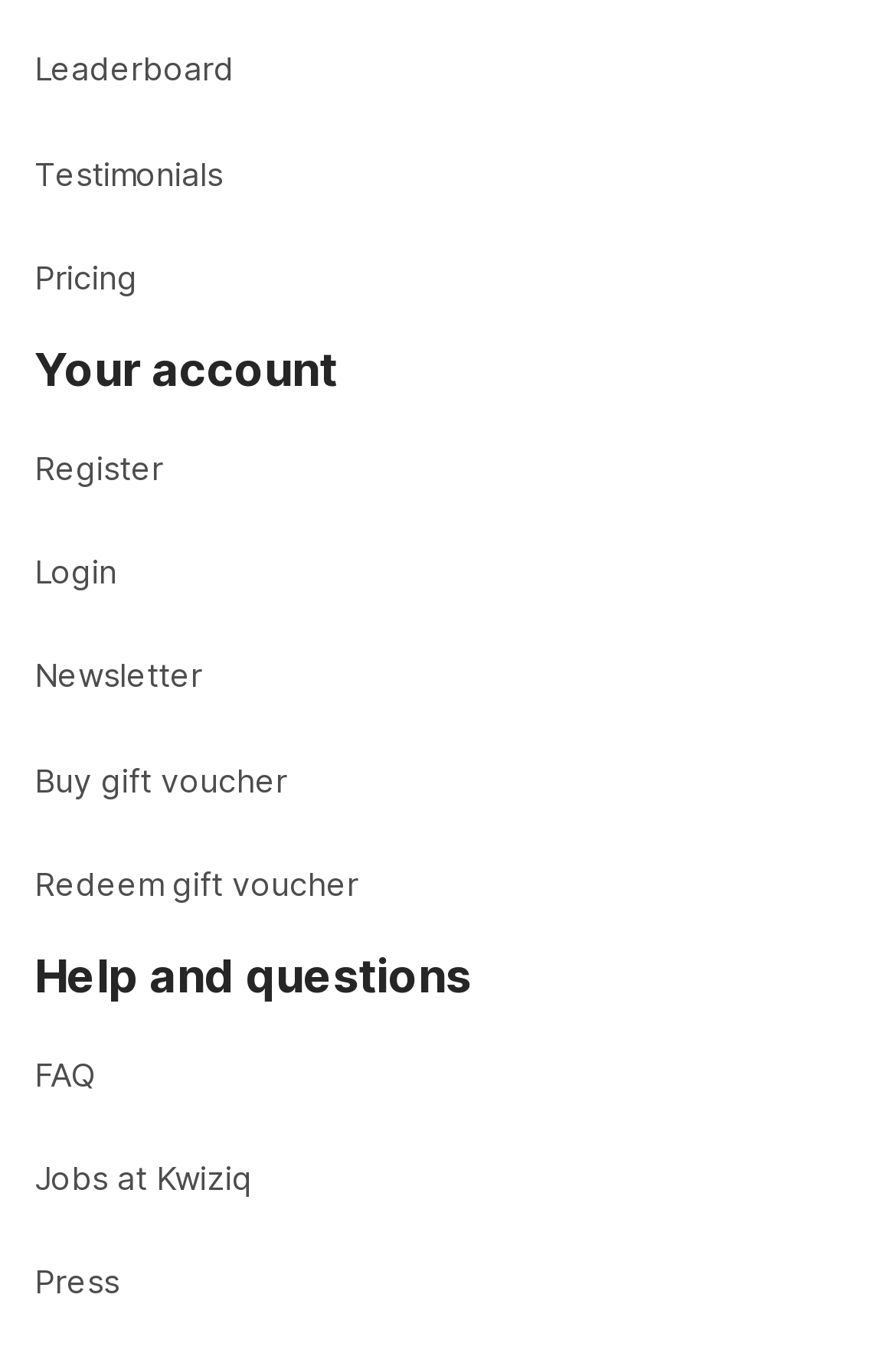What is the second heading on the webpage?
Based on the visual content, answer with a single word or a brief phrase.

Help and questions